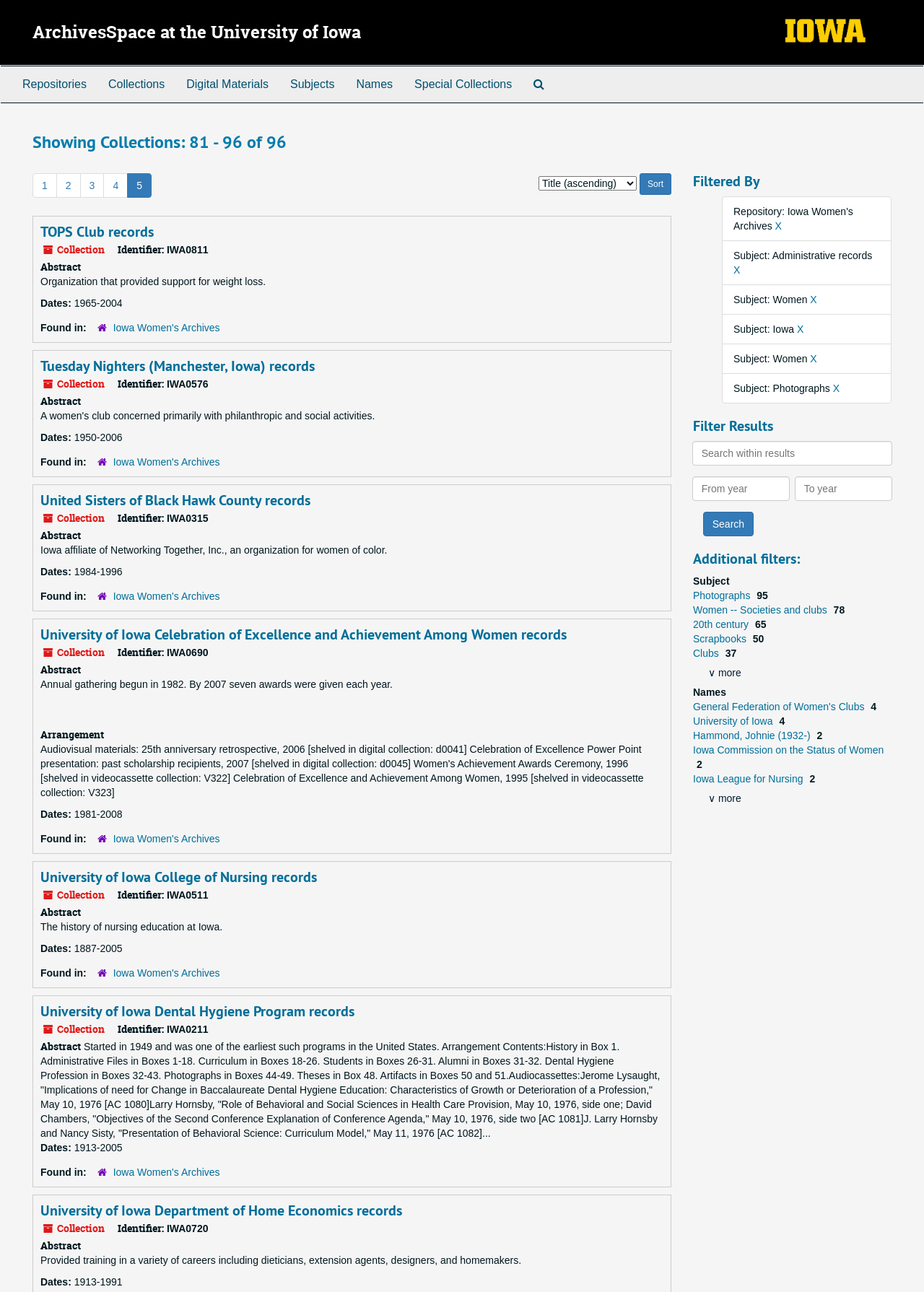Extract the heading text from the webpage.

ArchivesSpace at the University of Iowa